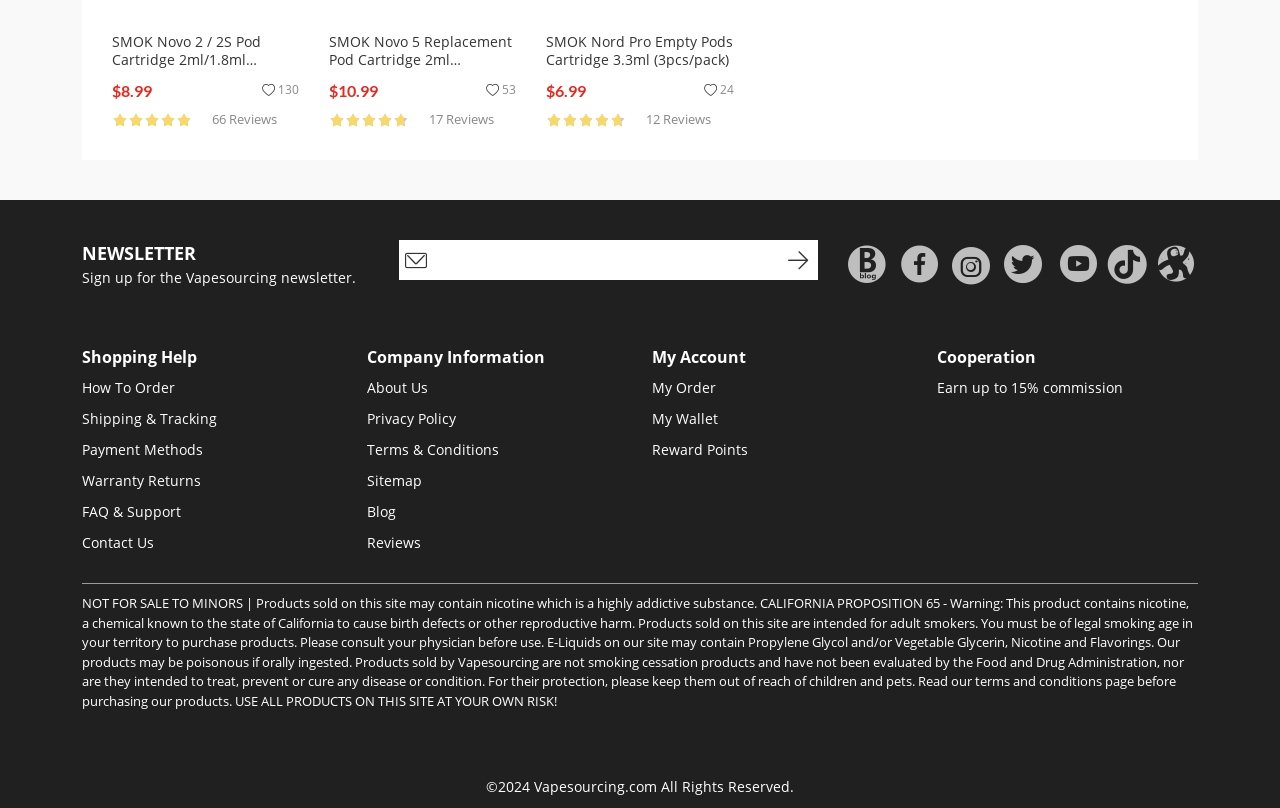Please locate the bounding box coordinates of the region I need to click to follow this instruction: "Click the link to One One Eight".

None